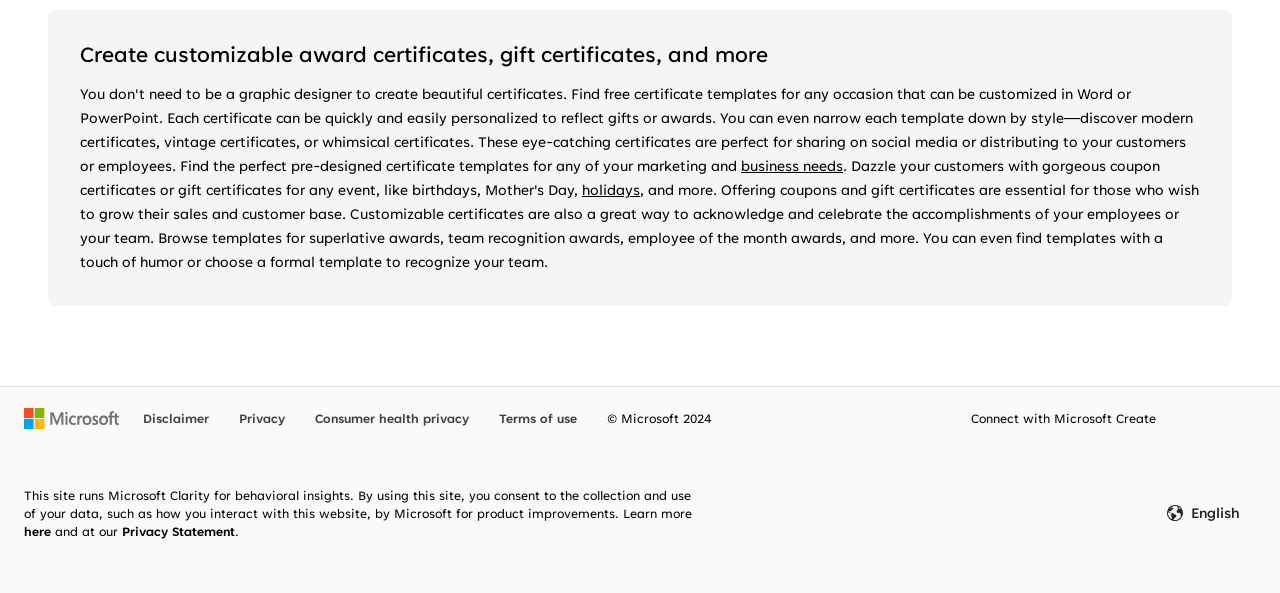Please specify the bounding box coordinates of the element that should be clicked to execute the given instruction: 'Visit Microsoft home page'. Ensure the coordinates are four float numbers between 0 and 1, expressed as [left, top, right, bottom].

[0.019, 0.692, 0.093, 0.719]